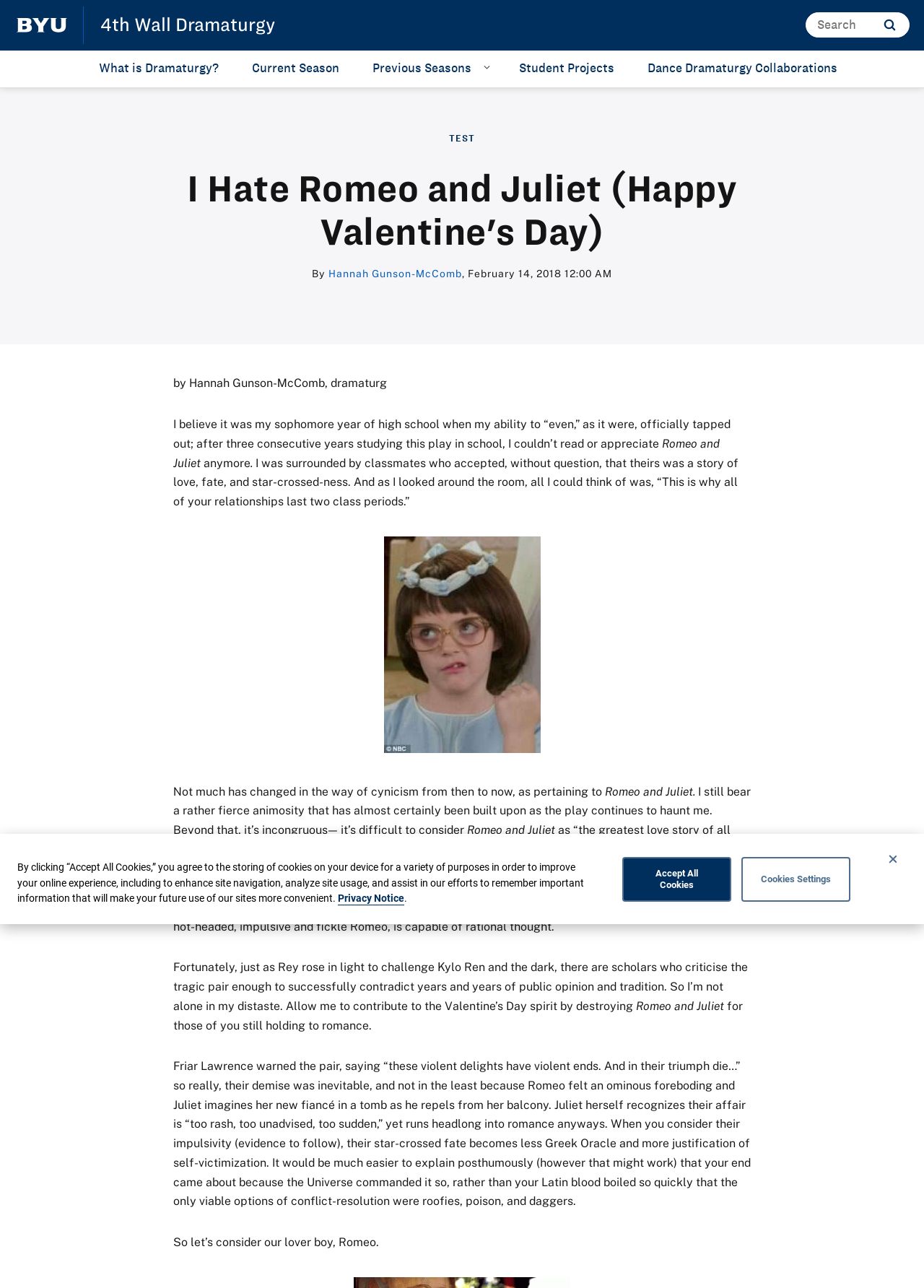Identify the bounding box coordinates of the clickable region required to complete the instruction: "Search for something". The coordinates should be given as four float numbers within the range of 0 and 1, i.e., [left, top, right, bottom].

[0.872, 0.01, 0.984, 0.029]